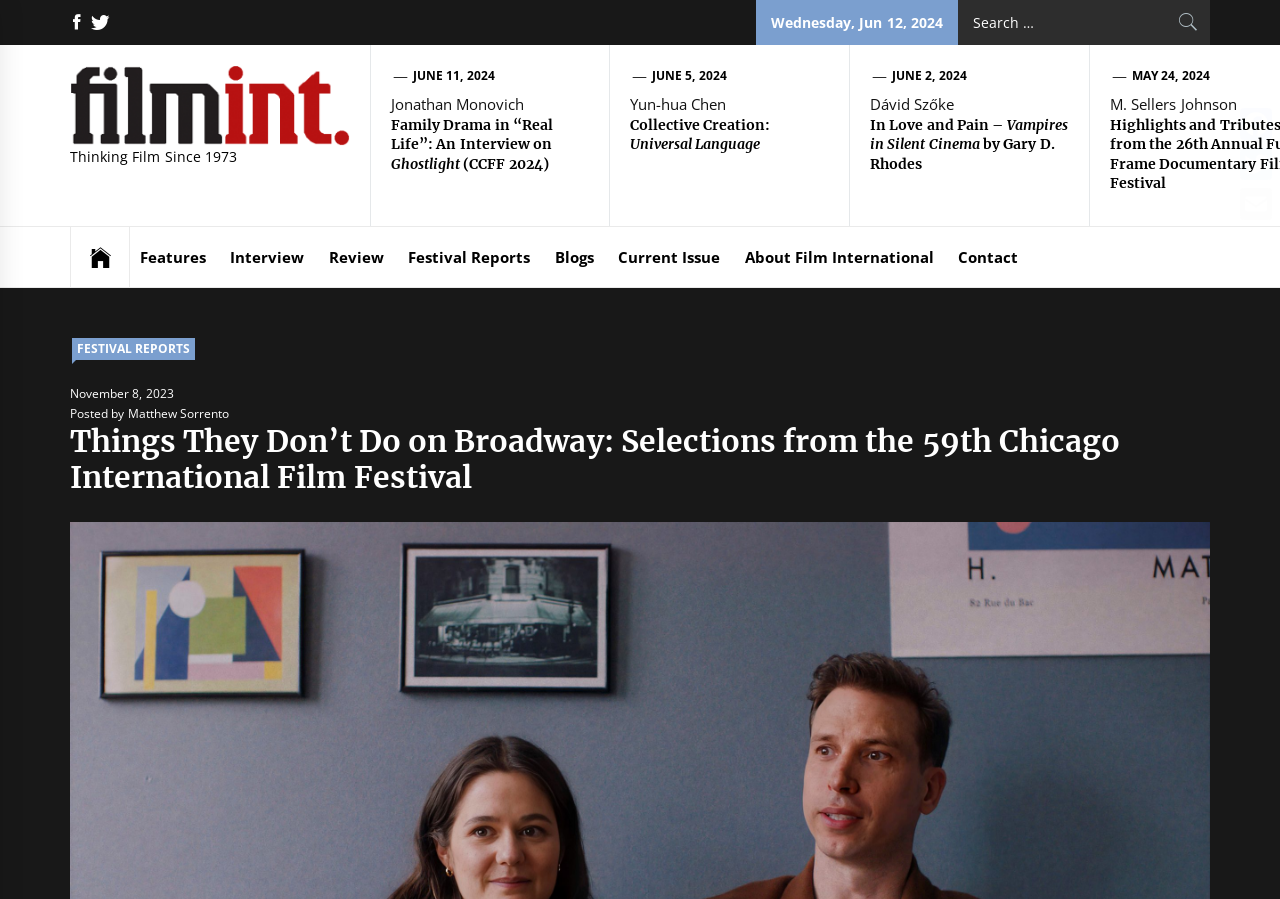Can you show the bounding box coordinates of the region to click on to complete the task described in the instruction: "Read the article 'Family Drama in “Real Life”: An Interview on Ghostlight (CCFF 2024)'"?

[0.305, 0.129, 0.46, 0.194]